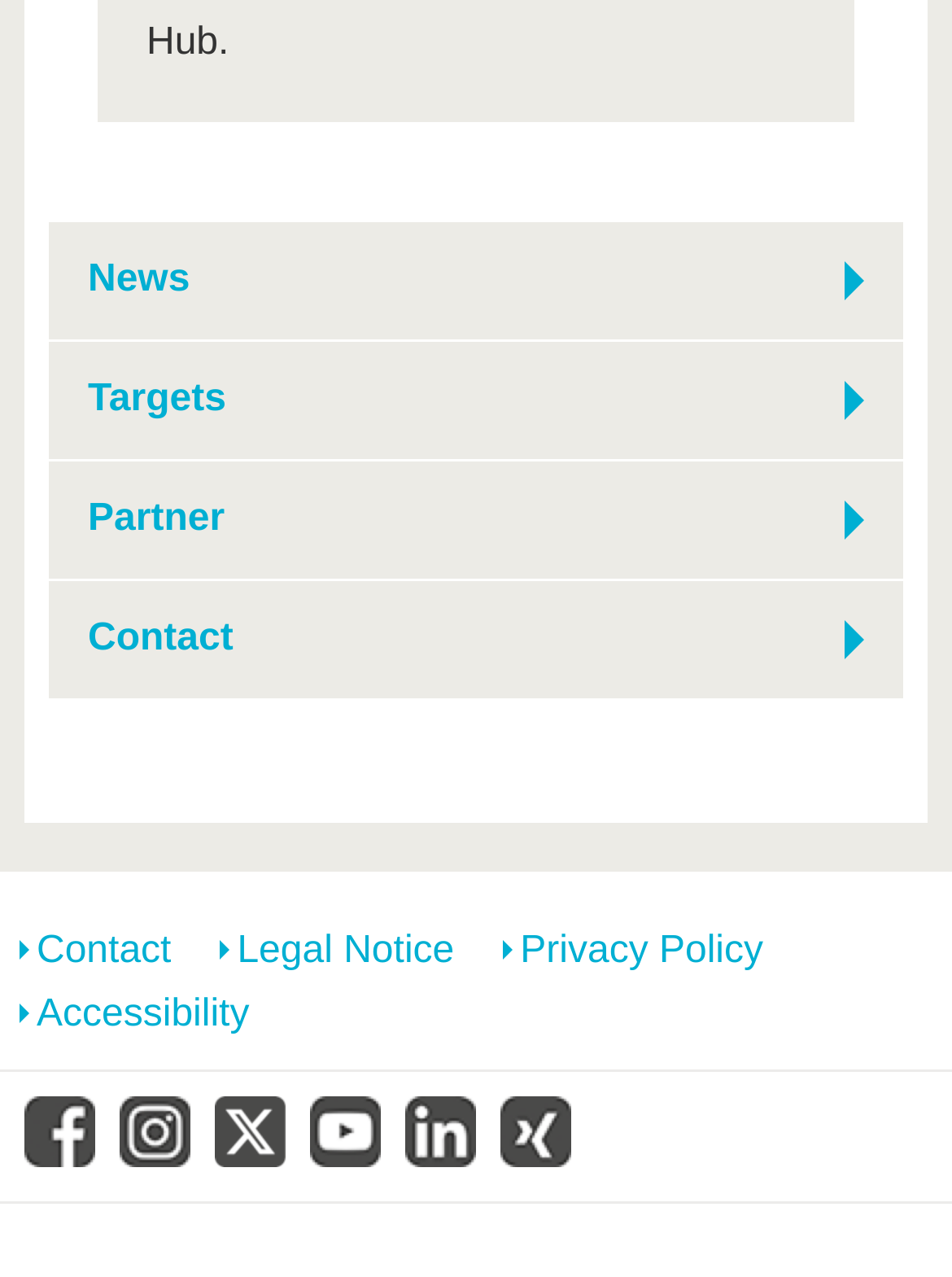Show the bounding box coordinates of the element that should be clicked to complete the task: "Open Facebook".

[0.026, 0.859, 0.1, 0.915]